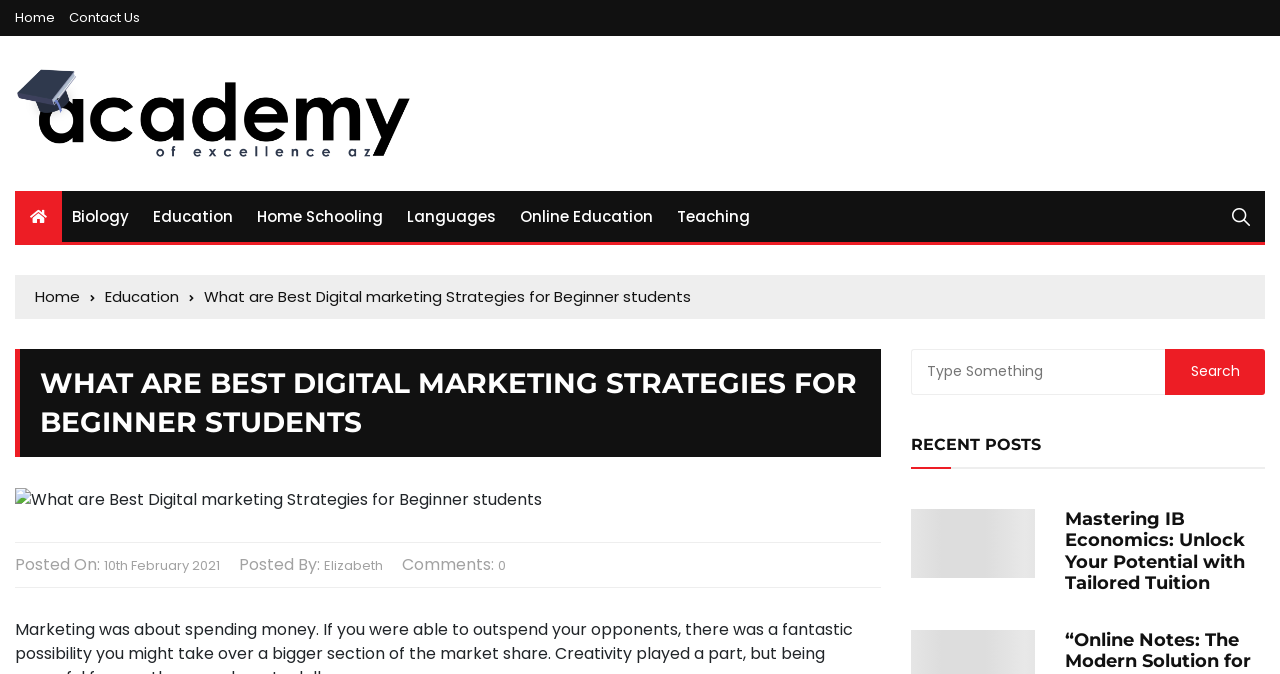Give a comprehensive overview of the webpage, including key elements.

The webpage is about the Academy of Excellence AZ, with a focus on digital marketing strategies for beginner students. At the top left, there is a navigation menu with links to "Home", "Contact Us", and the academy's logo, which is an image. Below the logo, there are several links to different categories, including "Biology", "Education", "Home Schooling", "Languages", "Online Education", and "Teaching".

On the top right, there is a search bar with a button to search for specific content. Below the search bar, there is a section titled "RECENT POSTS" with an article about "Mastering IB Economics: Unlock Your Potential with Tailored Tuition".

The main content of the page is an article titled "WHAT ARE BEST DIGITAL MARKETING STRATEGIES FOR BEGINNER STUDENTS", which is a heading. Below the heading, there is an image related to the article. The article also includes information about when it was posted, who posted it, and the number of comments.

There are a total of 9 links to different categories, 1 search bar, 1 button, 2 images, 1 navigation menu, and 1 article on the page. The layout is organized, with clear headings and concise text.